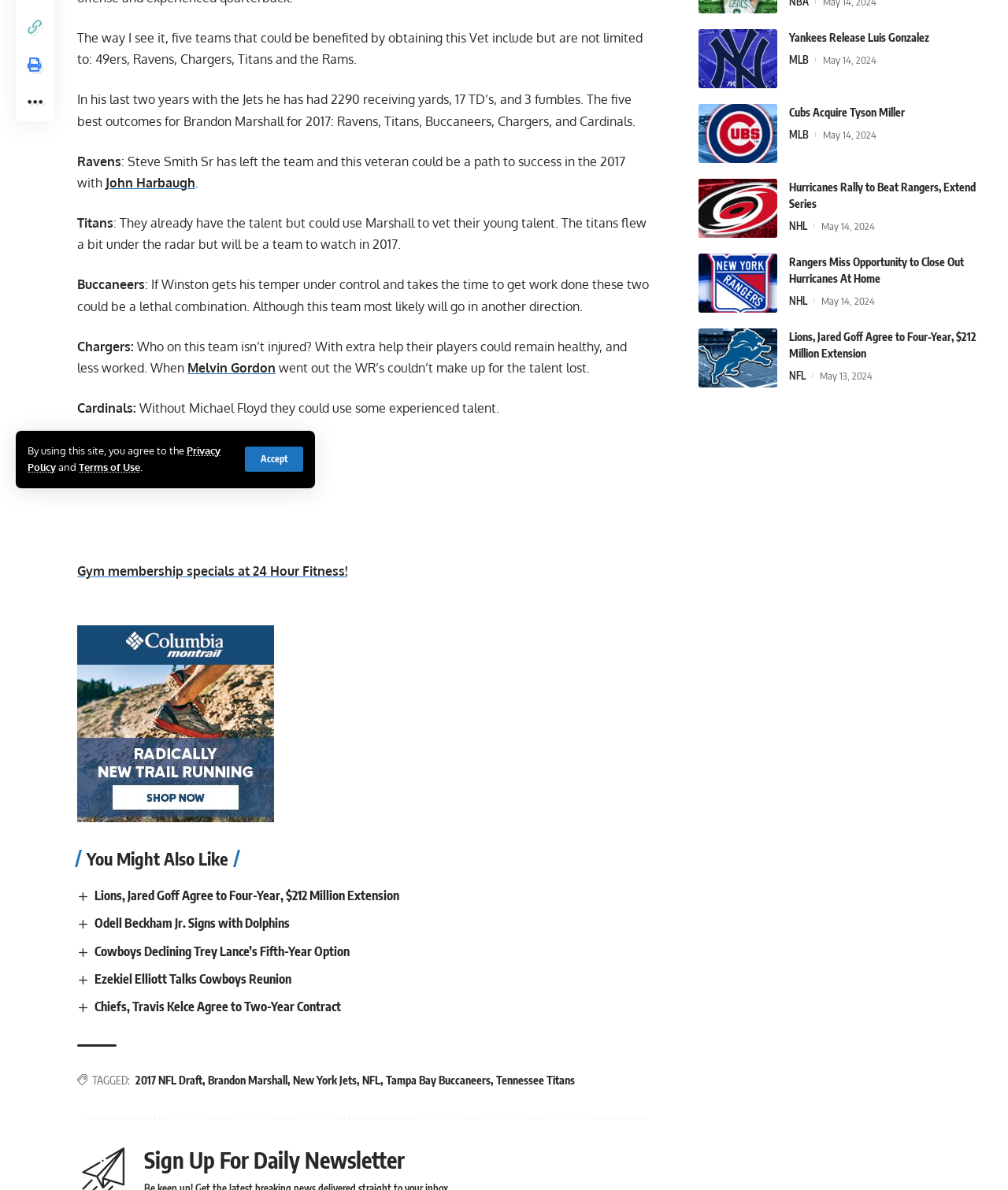Determine the bounding box of the UI element mentioned here: "title="Marketing Cube | Connected Capability"". The coordinates must be in the format [left, top, right, bottom] with values ranging from 0 to 1.

None